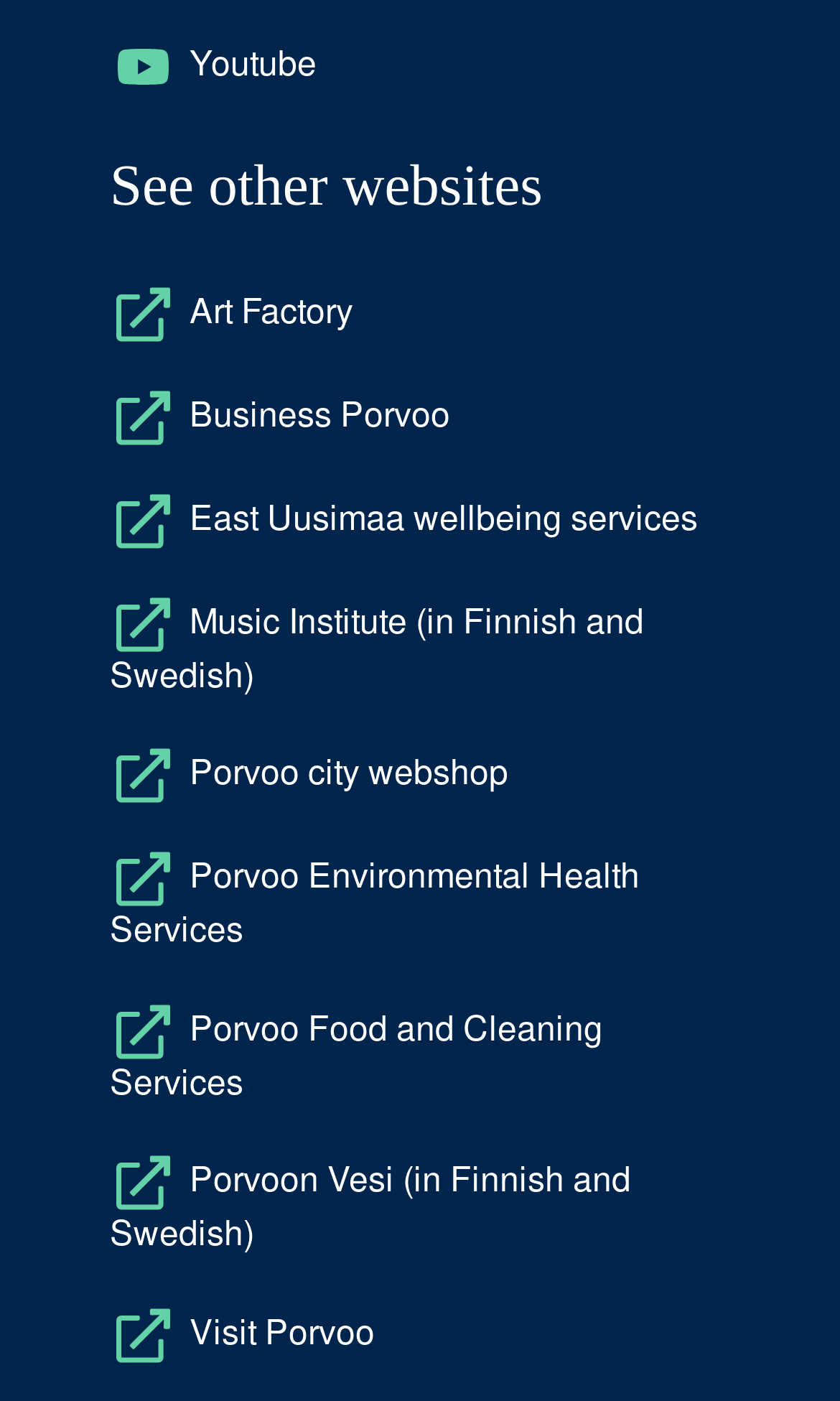Give a one-word or one-phrase response to the question:
What is the first link on the webpage?

Seuraa Youtube Youtube